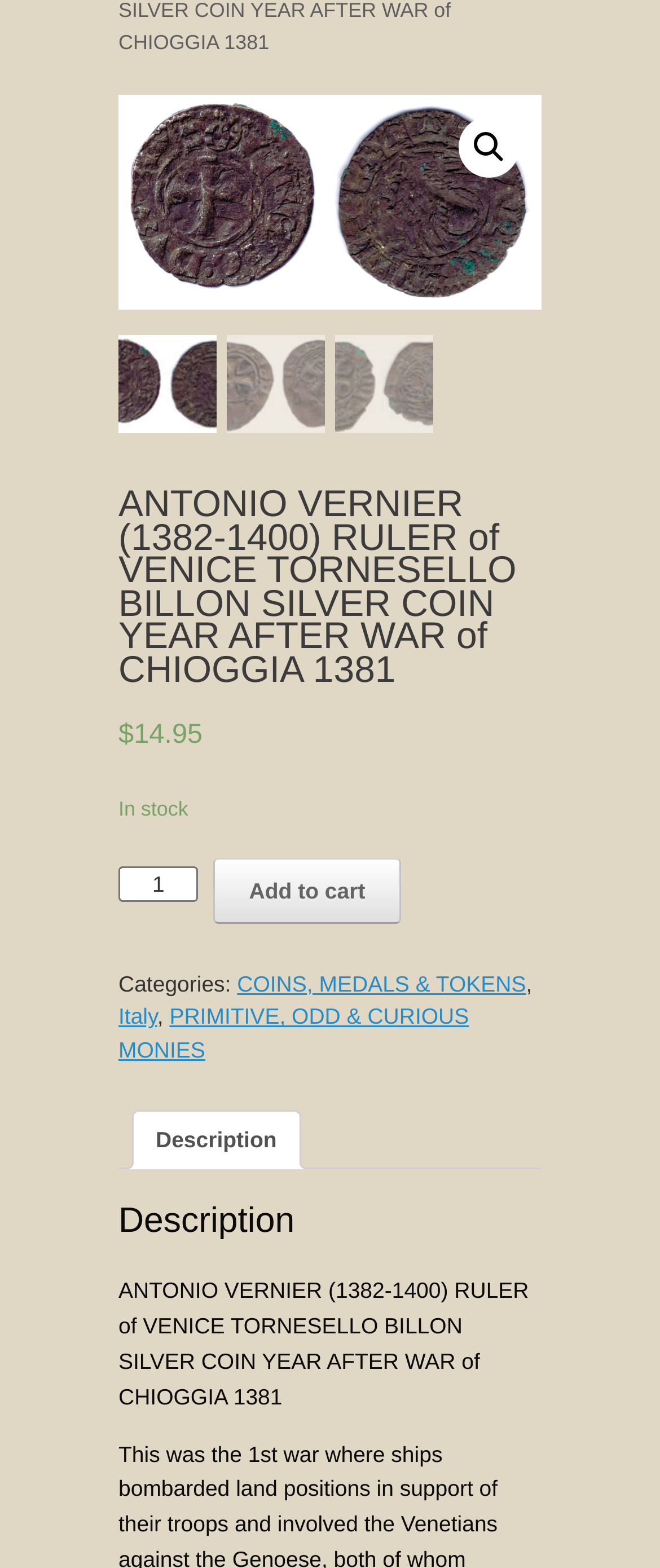From the webpage screenshot, identify the region described by COINS, MEDALS & TOKENS. Provide the bounding box coordinates as (top-left x, top-left y, bottom-right x, bottom-right y), with each value being a floating point number between 0 and 1.

[0.359, 0.619, 0.797, 0.635]